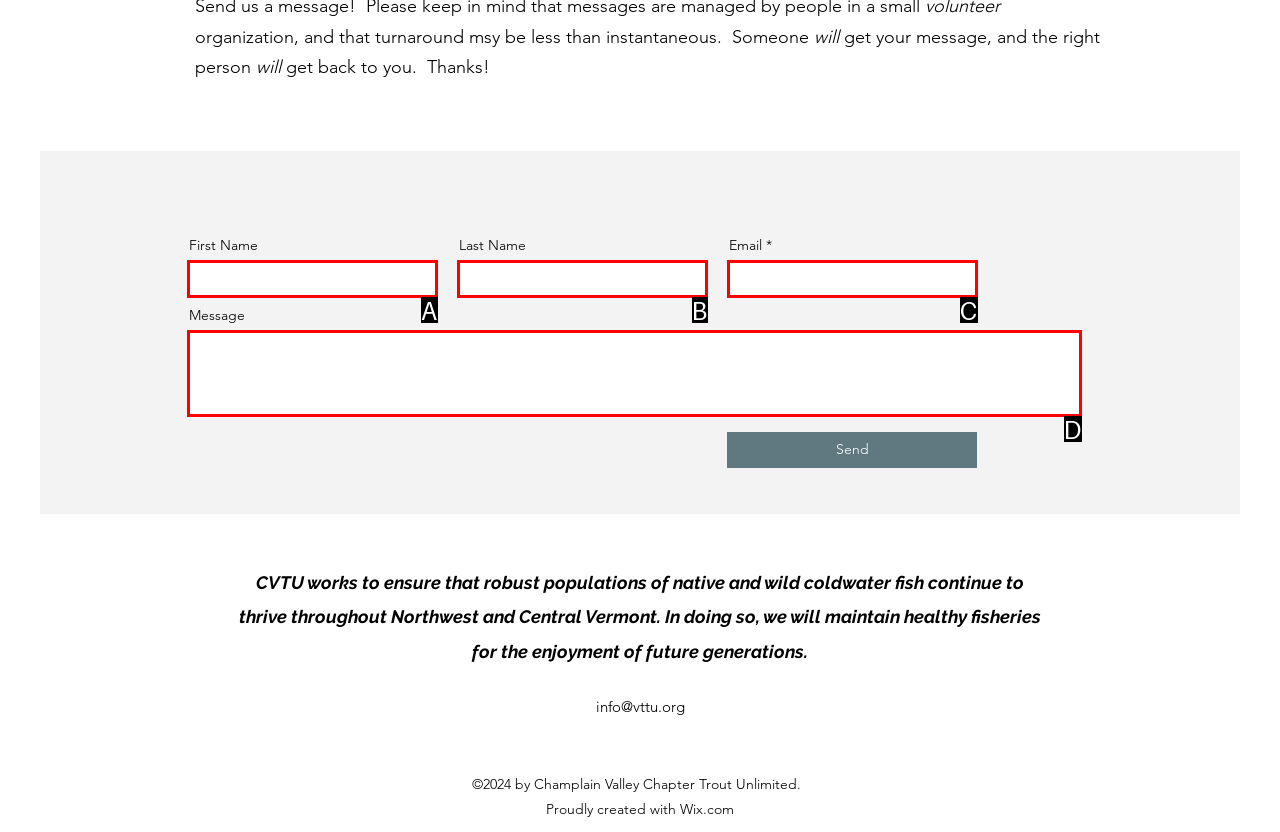Identify the letter of the option that best matches the following description: parent_node: Message. Respond with the letter directly.

D